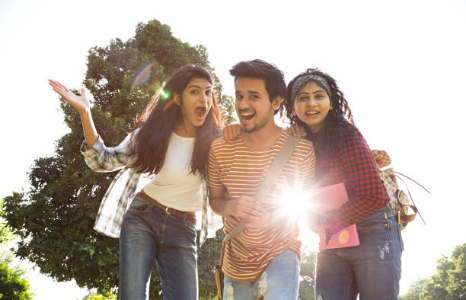Explain in detail what you see in the image.

The image captures a lively moment among three young friends enjoying a sunny day outdoors. The setting features lush green trees in the background, enhancing the vibrant and cheerful atmosphere. One girl on the left, with long dark hair, expresses excitement with a surprised gesture, while the boy in the center beams with joy, holding an object that reflects sunlight. The other girl, dressed in a plaid top, smiles warmly, indicating camaraderie. Their relaxed attire suggests comfort and a carefree spirit, embodying a sense of youthful energy and friendship. This picture reflects the essence of youthful exuberance and the importance of social connections, resonating with themes relevant to the discussion on teenager monitoring and the dynamics of teen relationships.